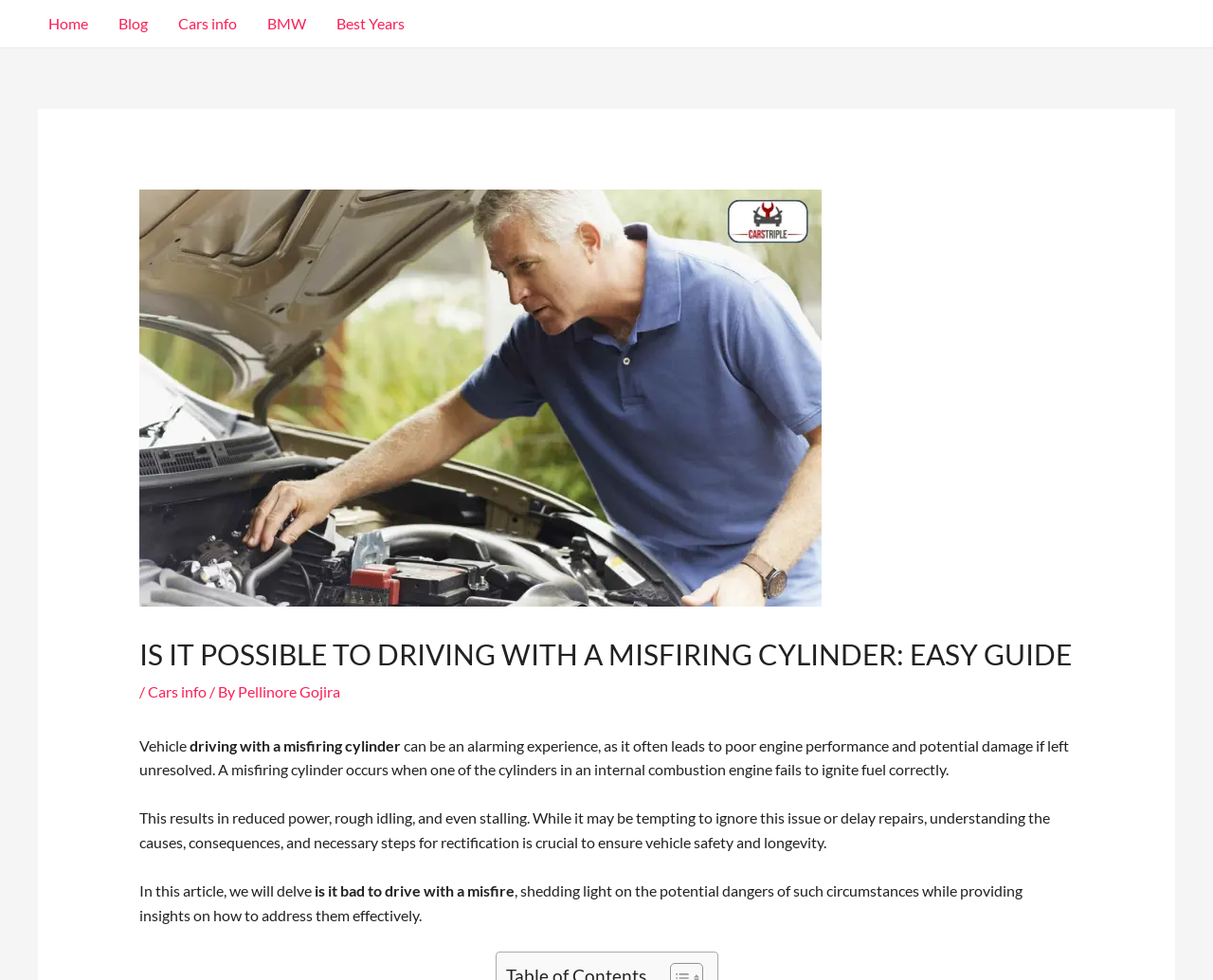Find the bounding box coordinates of the element's region that should be clicked in order to follow the given instruction: "read cars info". The coordinates should consist of four float numbers between 0 and 1, i.e., [left, top, right, bottom].

[0.122, 0.697, 0.17, 0.715]